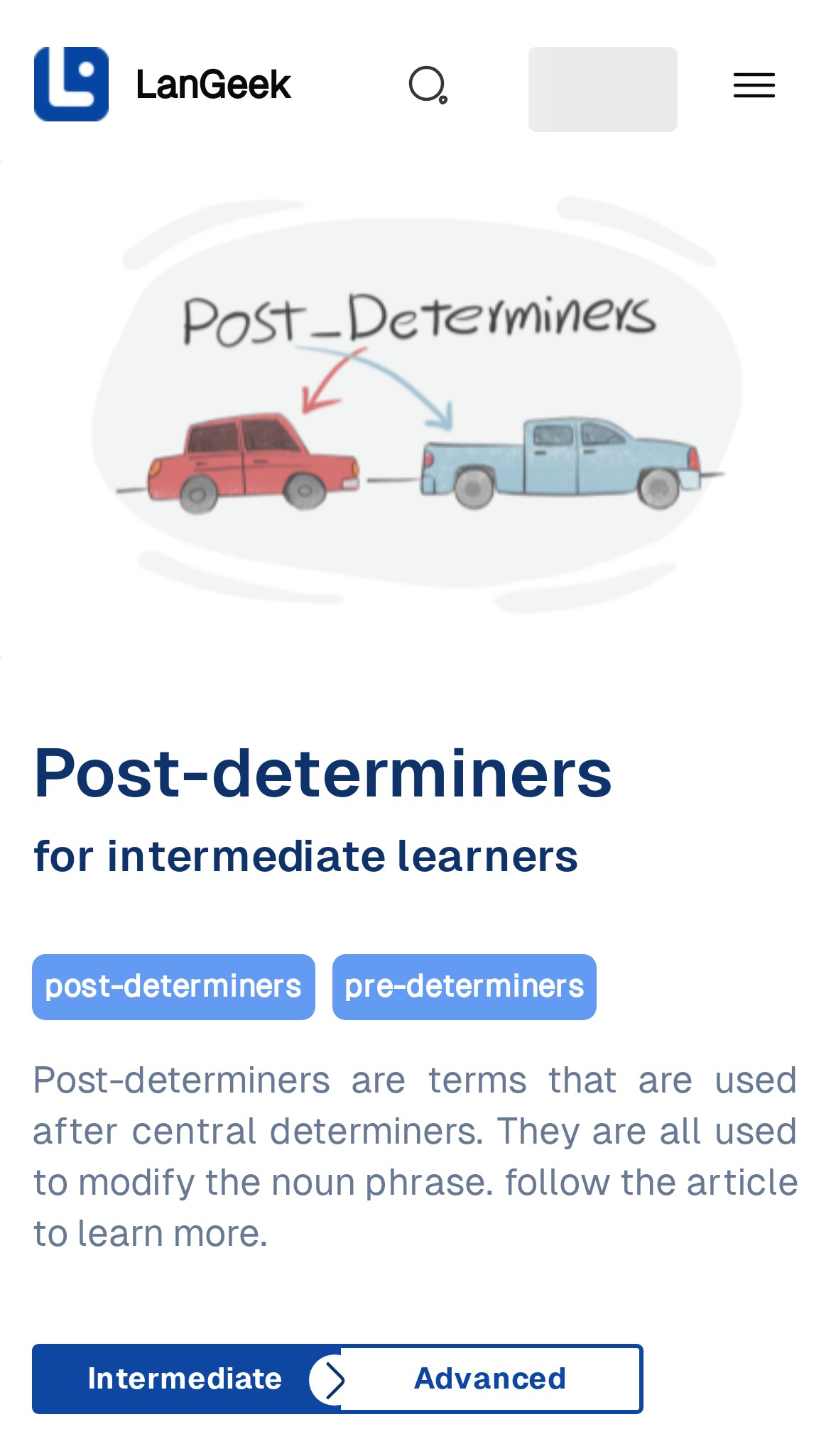Locate the bounding box coordinates of the UI element described by: "intermediate". Provide the coordinates as four float numbers between 0 and 1, formatted as [left, top, right, bottom].

[0.038, 0.923, 0.408, 0.971]